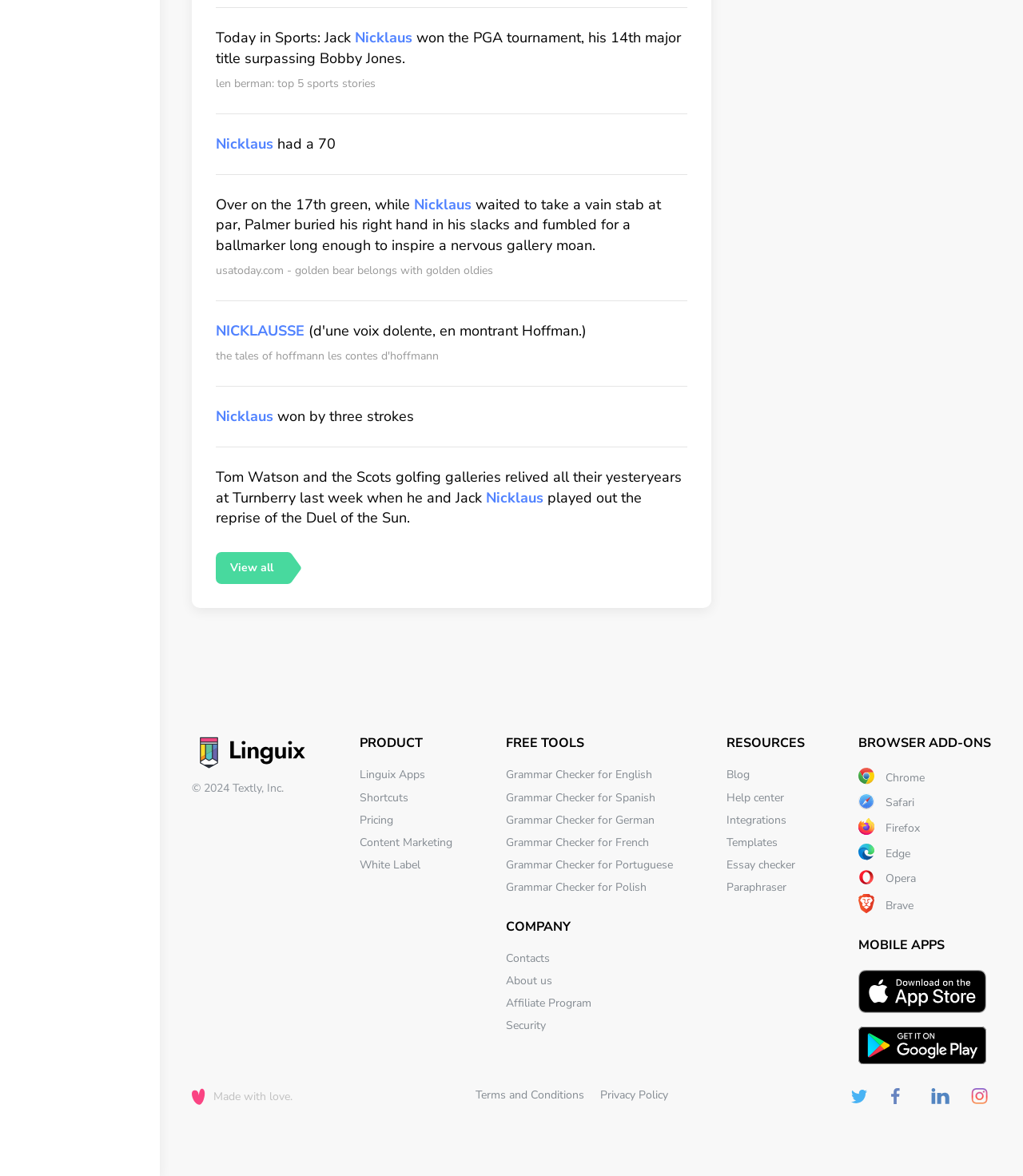Identify the bounding box of the UI element described as follows: "Home". Provide the coordinates as four float numbers in the range of 0 to 1 [left, top, right, bottom].

None